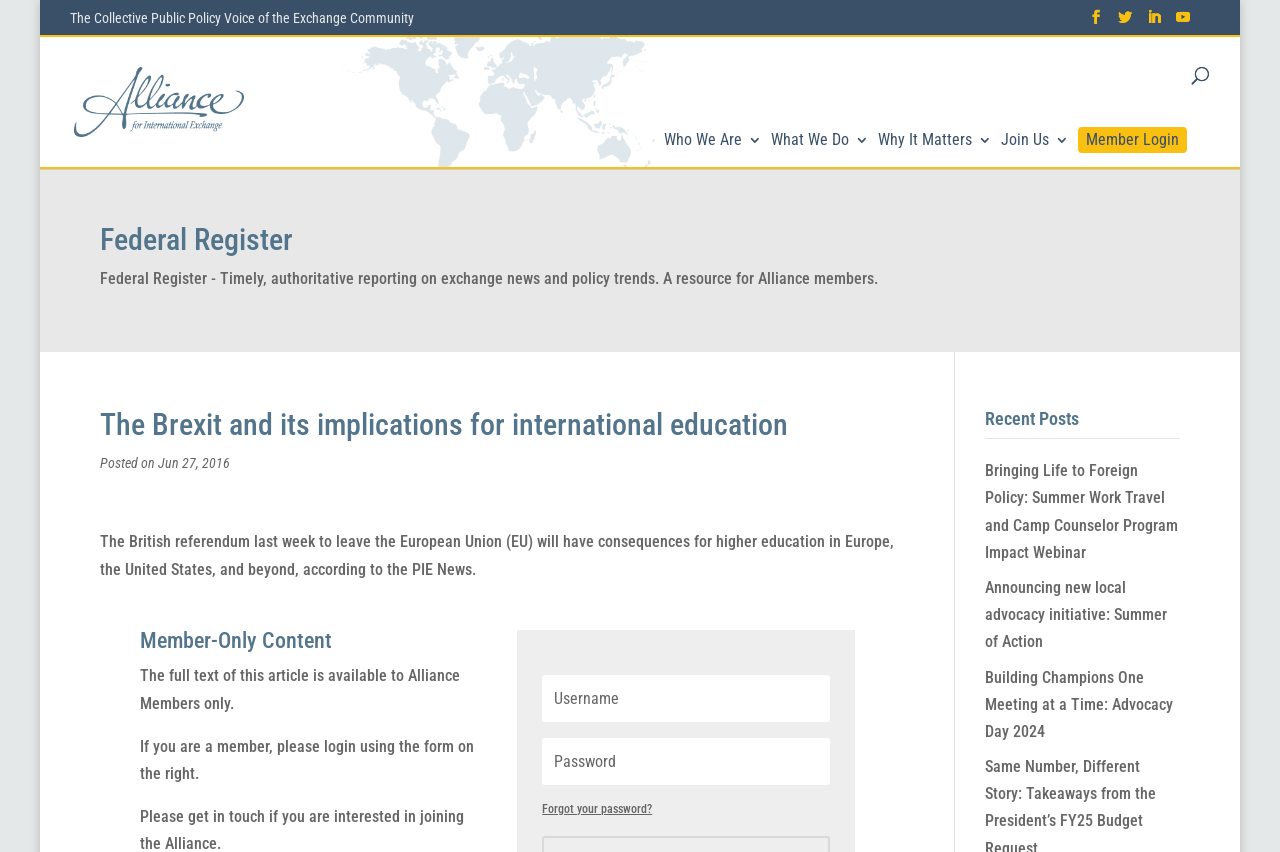What is the purpose of the textbox elements?
Answer the question in as much detail as possible.

I found the answer by looking at the location and context of the textbox elements. The textbox elements are located near the link element with the text 'Member Login', which suggests that they are used for login purposes.